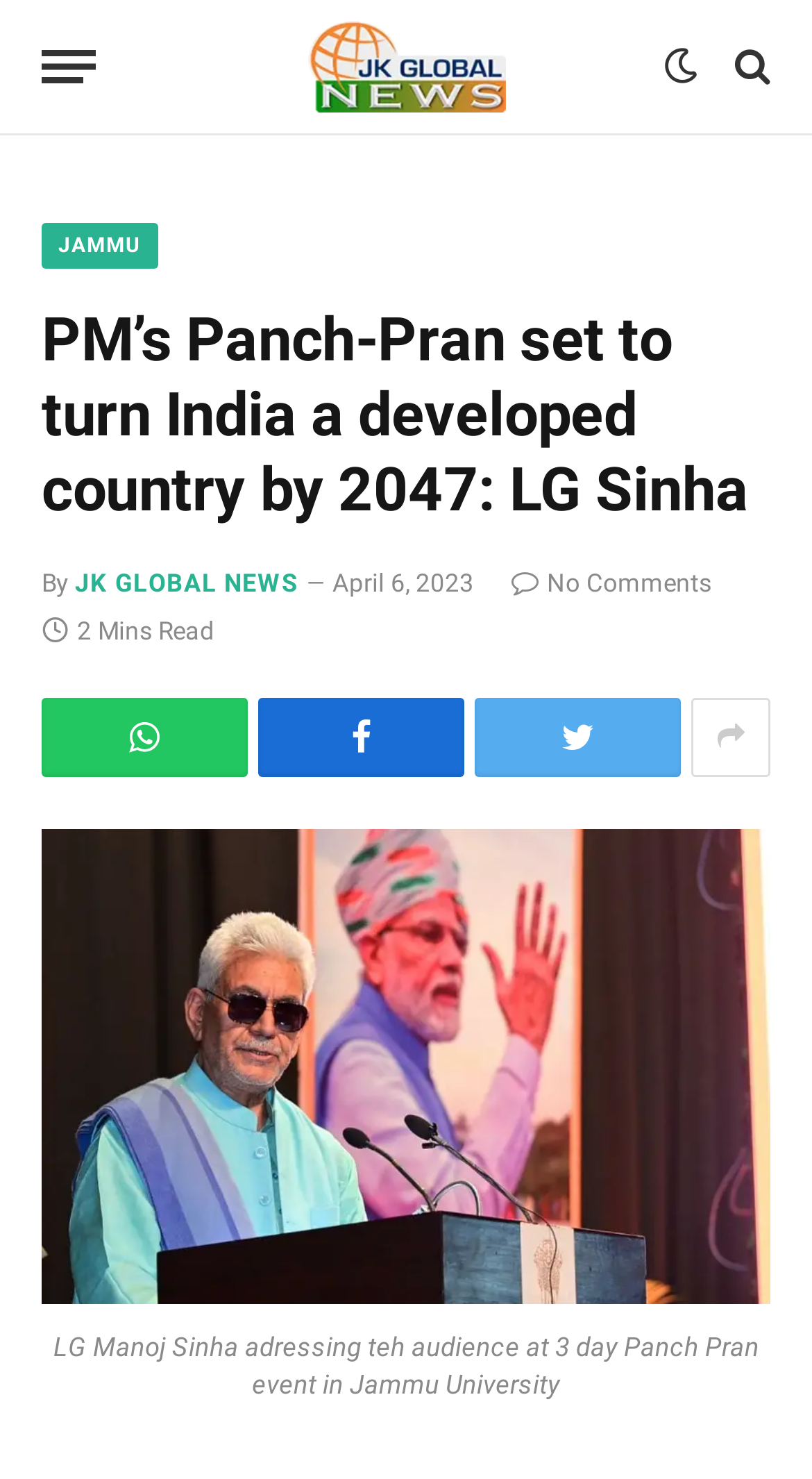Generate the text content of the main heading of the webpage.

PM’s Panch-Pran set to turn India a developed country by 2047: LG Sinha